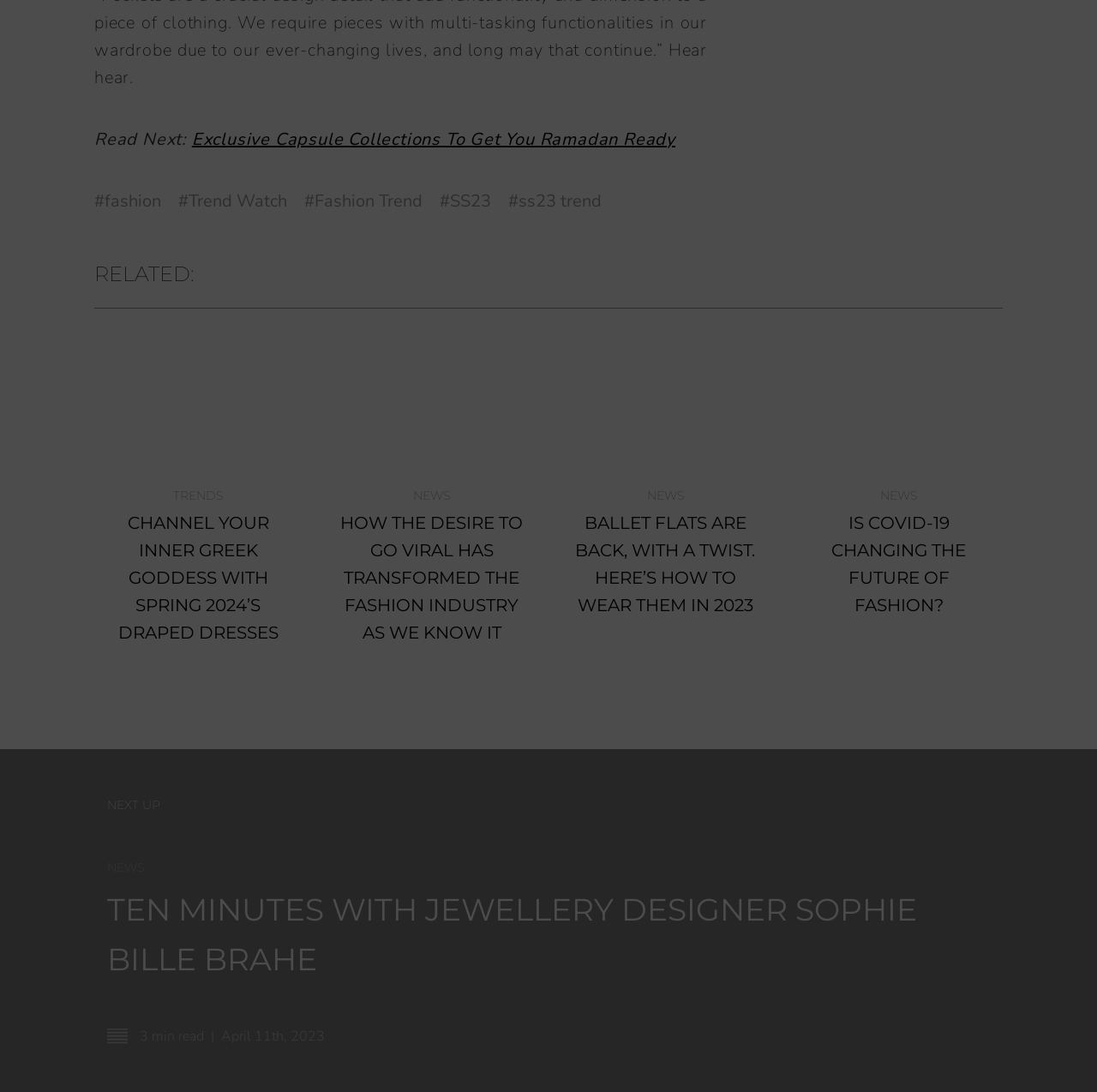Locate the bounding box coordinates of the segment that needs to be clicked to meet this instruction: "Read the article about 'CHANNEL YOUR INNER GREEK GODDESS WITH SPRING 2024’S DRAPED DRESSES'".

[0.094, 0.463, 0.268, 0.6]